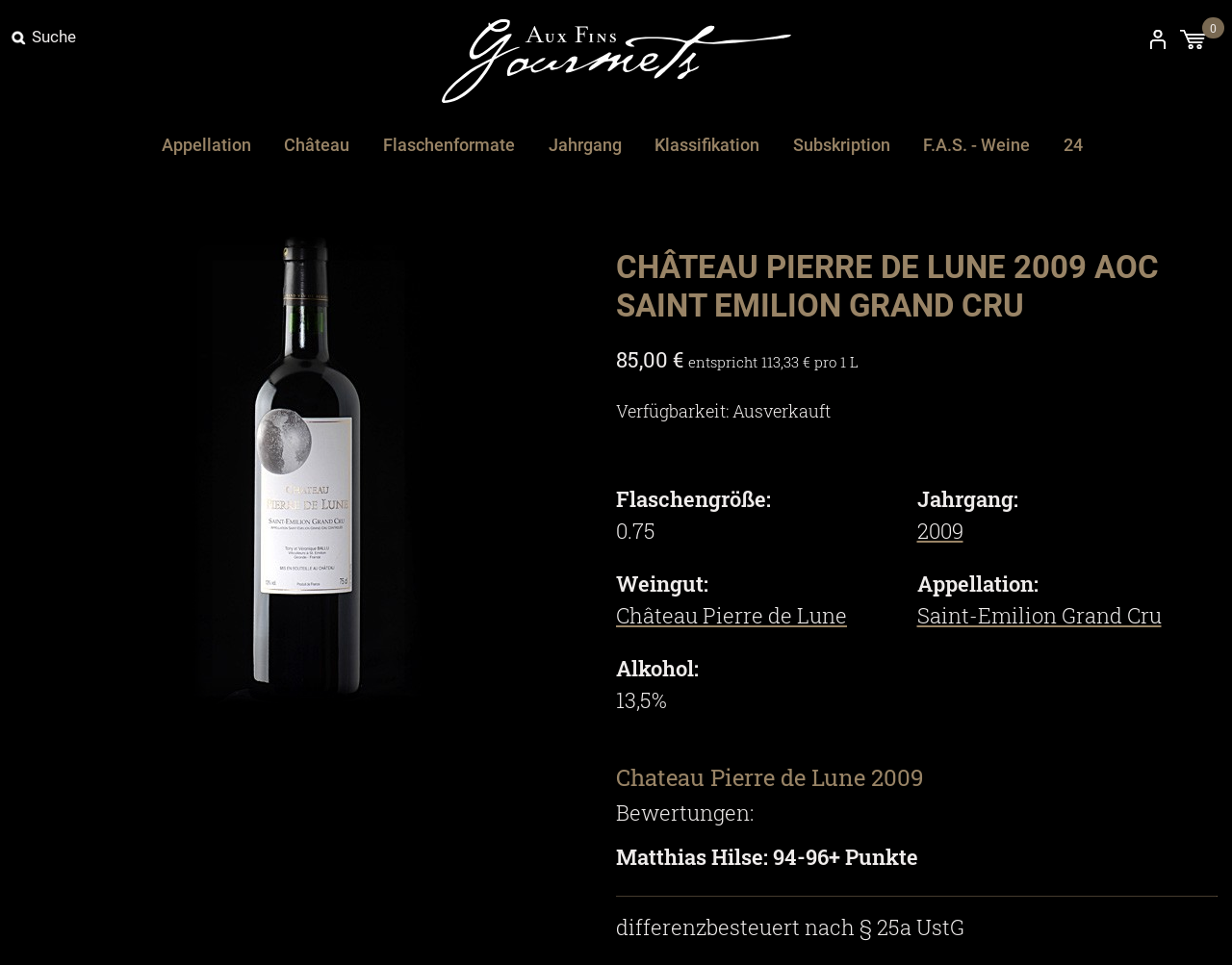Could you indicate the bounding box coordinates of the region to click in order to complete this instruction: "Go to Appellation Saint-Emilion Grand Cru".

[0.744, 0.623, 0.943, 0.652]